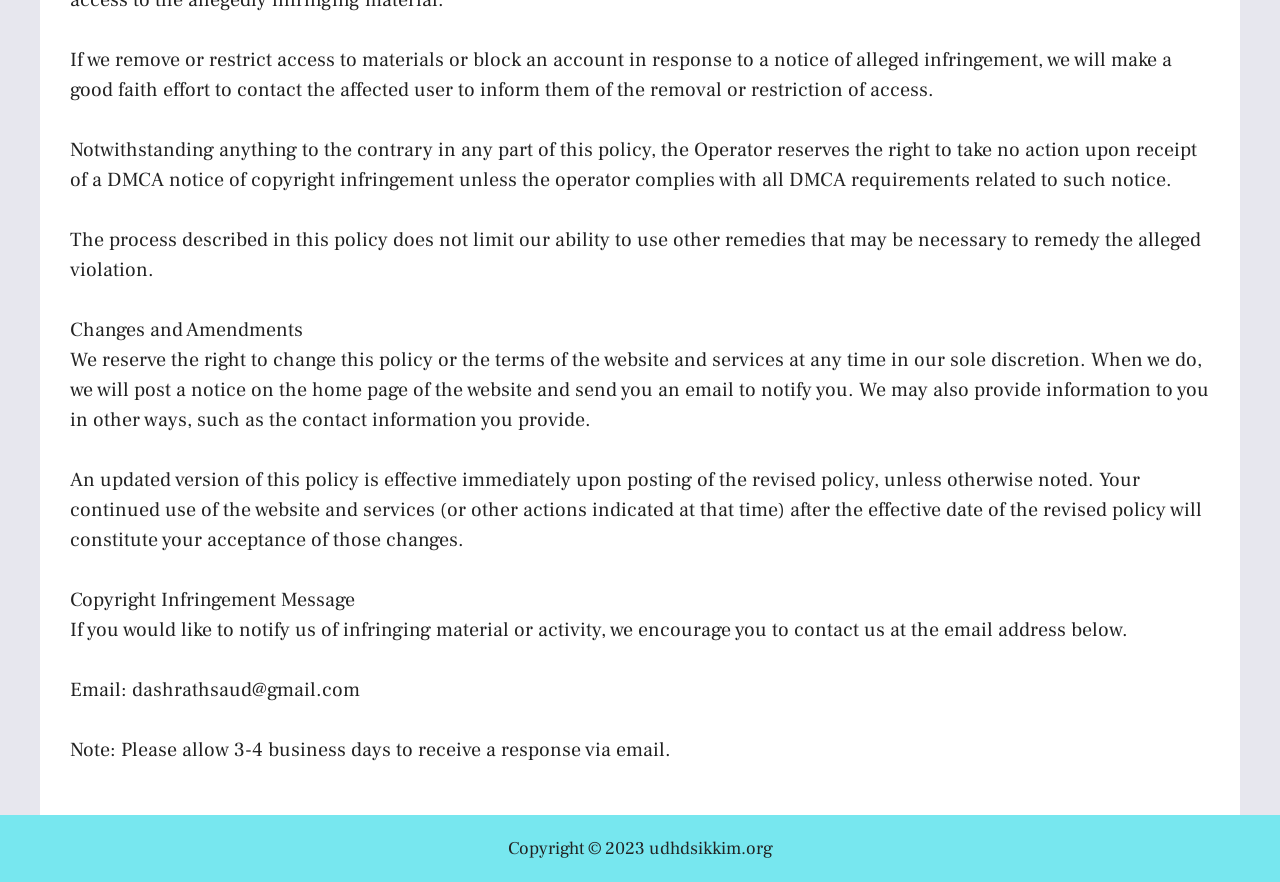With reference to the image, please provide a detailed answer to the following question: What is the website's policy on changing its terms?

According to the 'Changes and Amendments' section, the website reserves the right to change its policy or terms at any time, and when it does, it will post a notice on the home page and send an email to notify users.